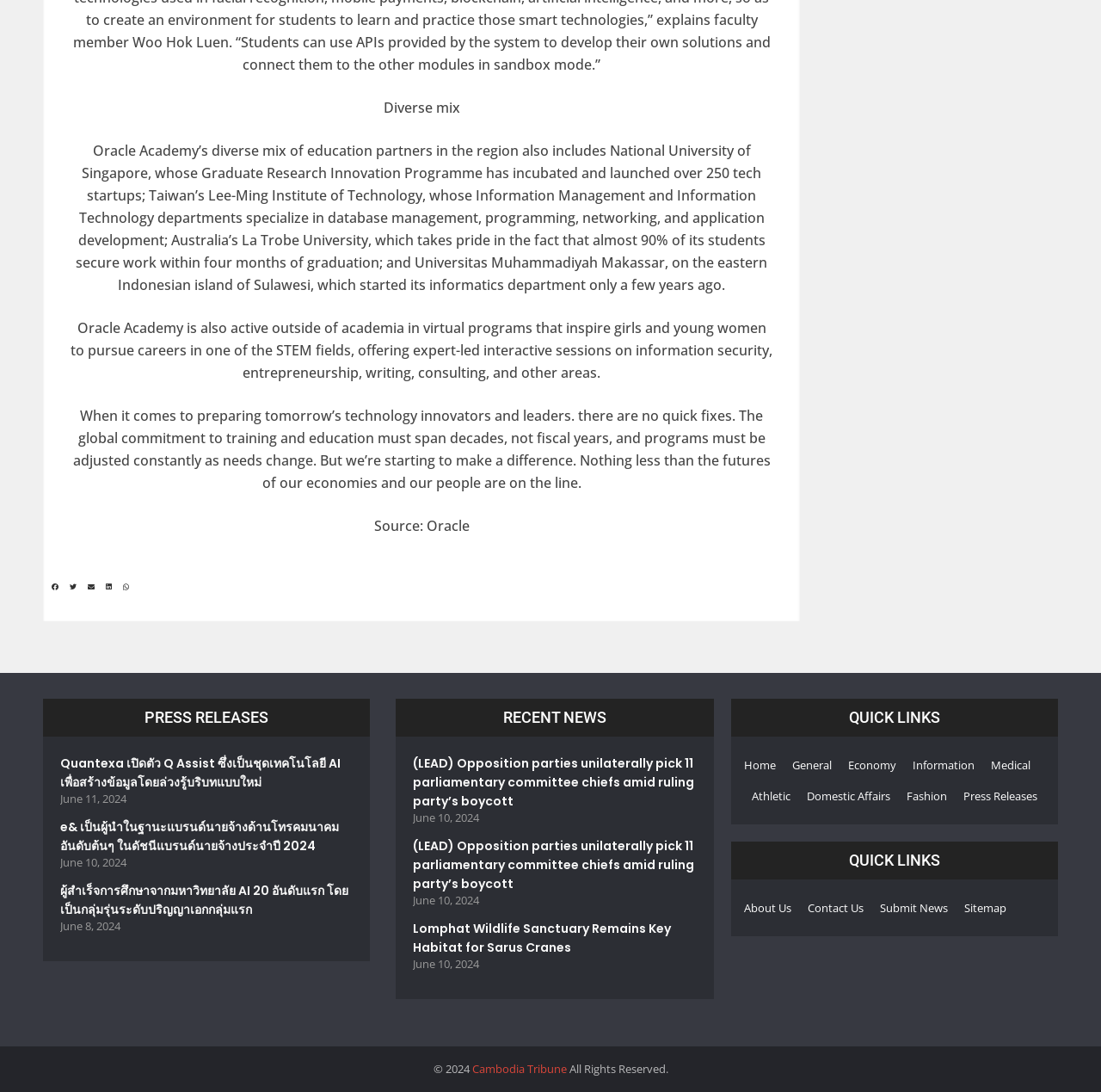Kindly determine the bounding box coordinates for the area that needs to be clicked to execute this instruction: "View recent news about opposition parties".

[0.375, 0.691, 0.63, 0.741]